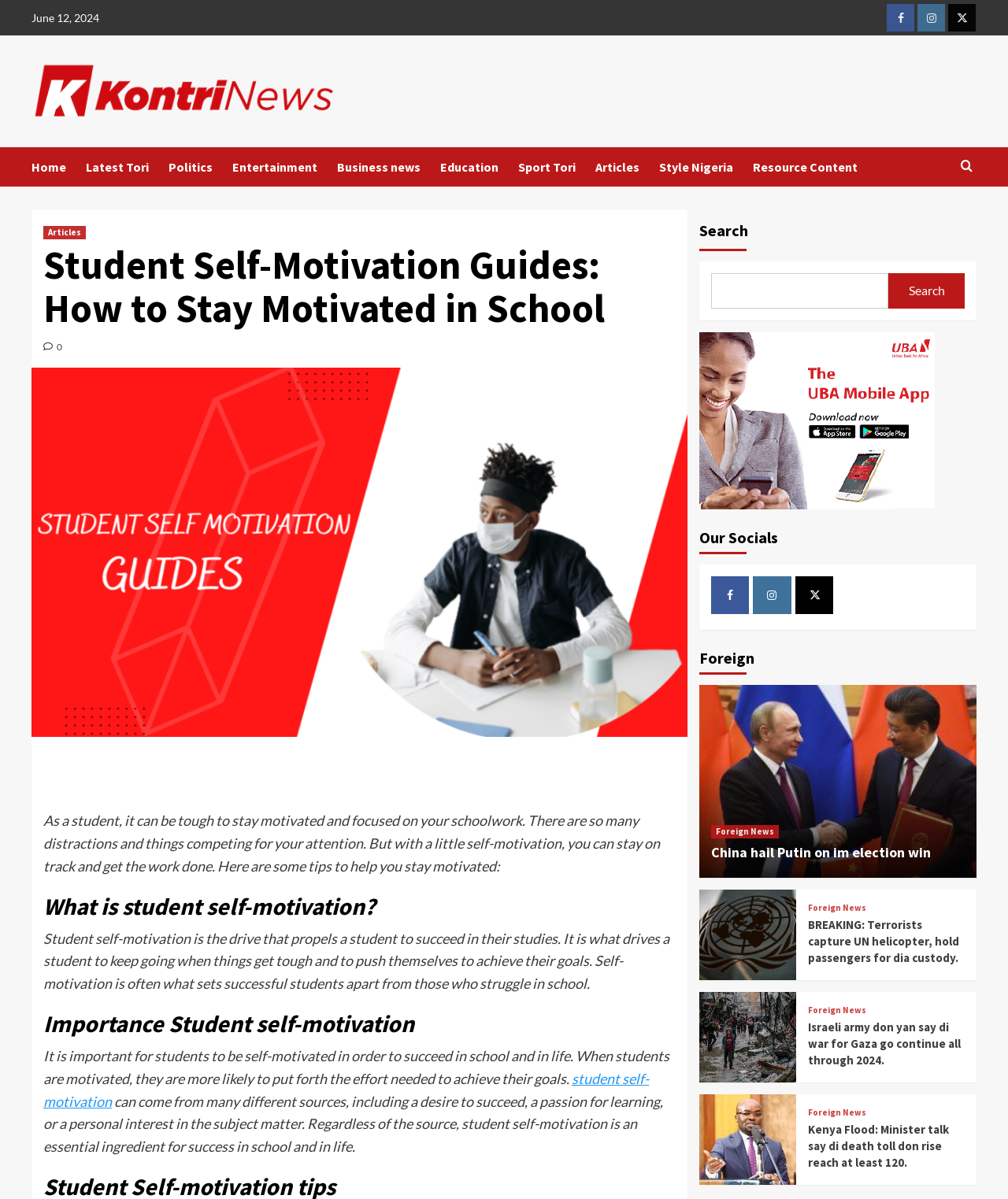Locate the bounding box coordinates of the segment that needs to be clicked to meet this instruction: "Search for something".

[0.693, 0.175, 0.969, 0.267]